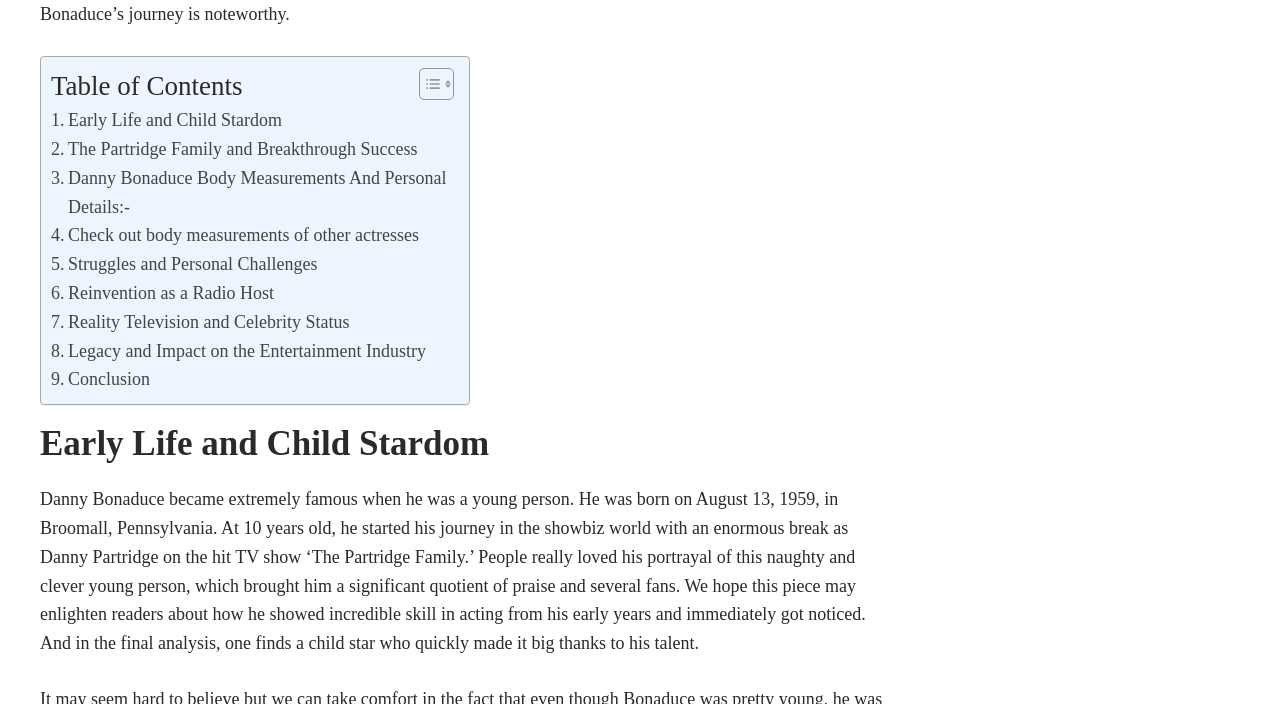How old was Danny Bonaduce when he started his journey in showbiz?
Answer the question with a detailed and thorough explanation.

I found the answer by reading the text in the StaticText element which states 'At 10 years old, he started his journey in the showbiz world...'.